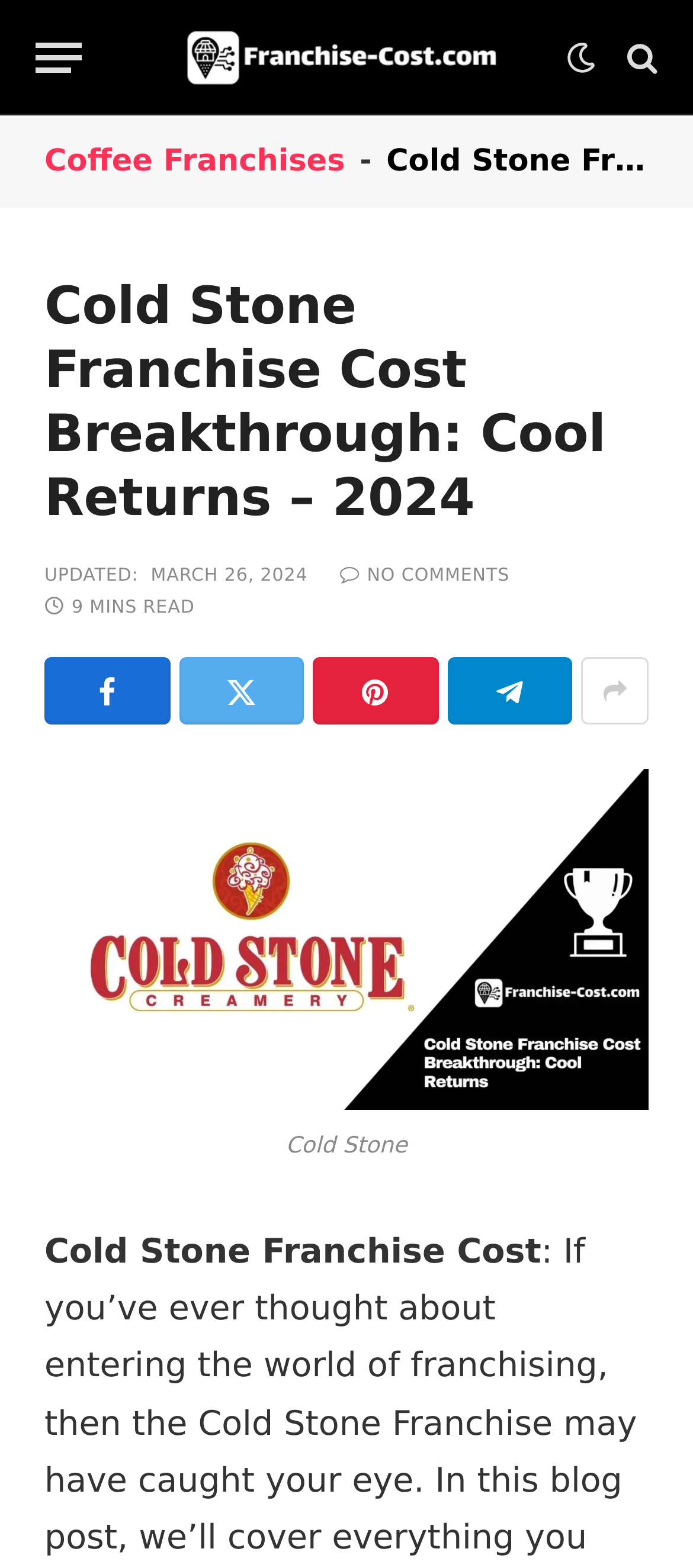Describe every aspect of the webpage comprehensively.

The webpage is about the Cold Stone Franchise Cost, with a focus on providing information about entering the world of franchising. At the top left corner, there is a button labeled "Menu". Next to it, there is a link to "Franchise-Cost | All Franchise Opportunities" with an accompanying image. On the top right corner, there are several social media links, including Facebook, Twitter, and LinkedIn, represented by their respective icons.

Below the top navigation bar, there is a heading that reads "Cold Stone Franchise Cost Breakthrough: Cool Returns – 2024". Underneath the heading, there is a label "UPDATED:" followed by a timestamp "MARCH 26, 2024". To the right of the timestamp, there is a link indicating "NO COMMENTS". Below the timestamp, there is a label "9 MINS READ".

On the left side of the page, there are several links to related topics, including "Coffee Franchises". Below these links, there is a figure with an image of Cold Stone, taking up most of the page's width. Above the image, there are several social media sharing links. Below the image, there is a caption "Cold Stone Franchise Cost".